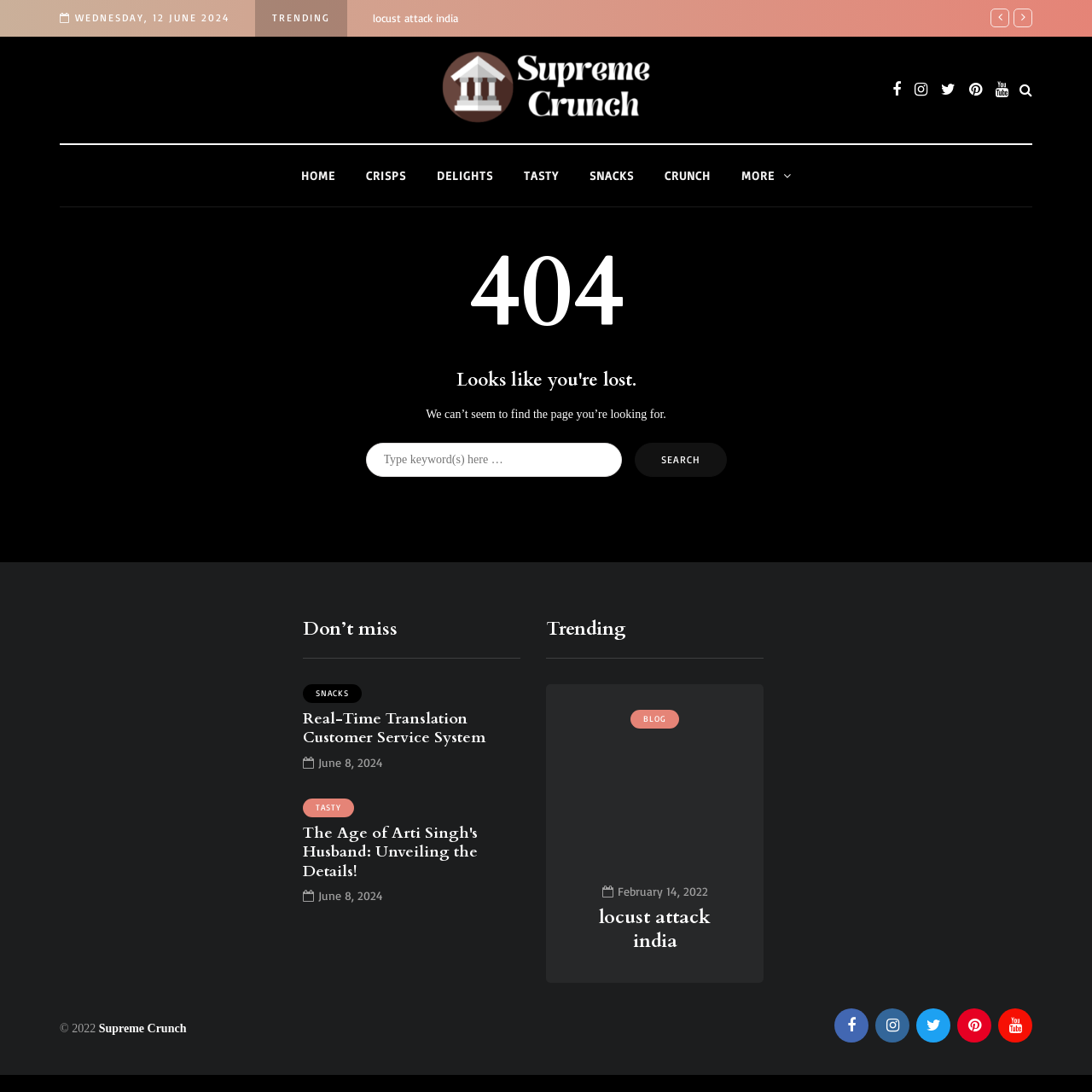Provide your answer to the question using just one word or phrase: What is the error message on the webpage?

404